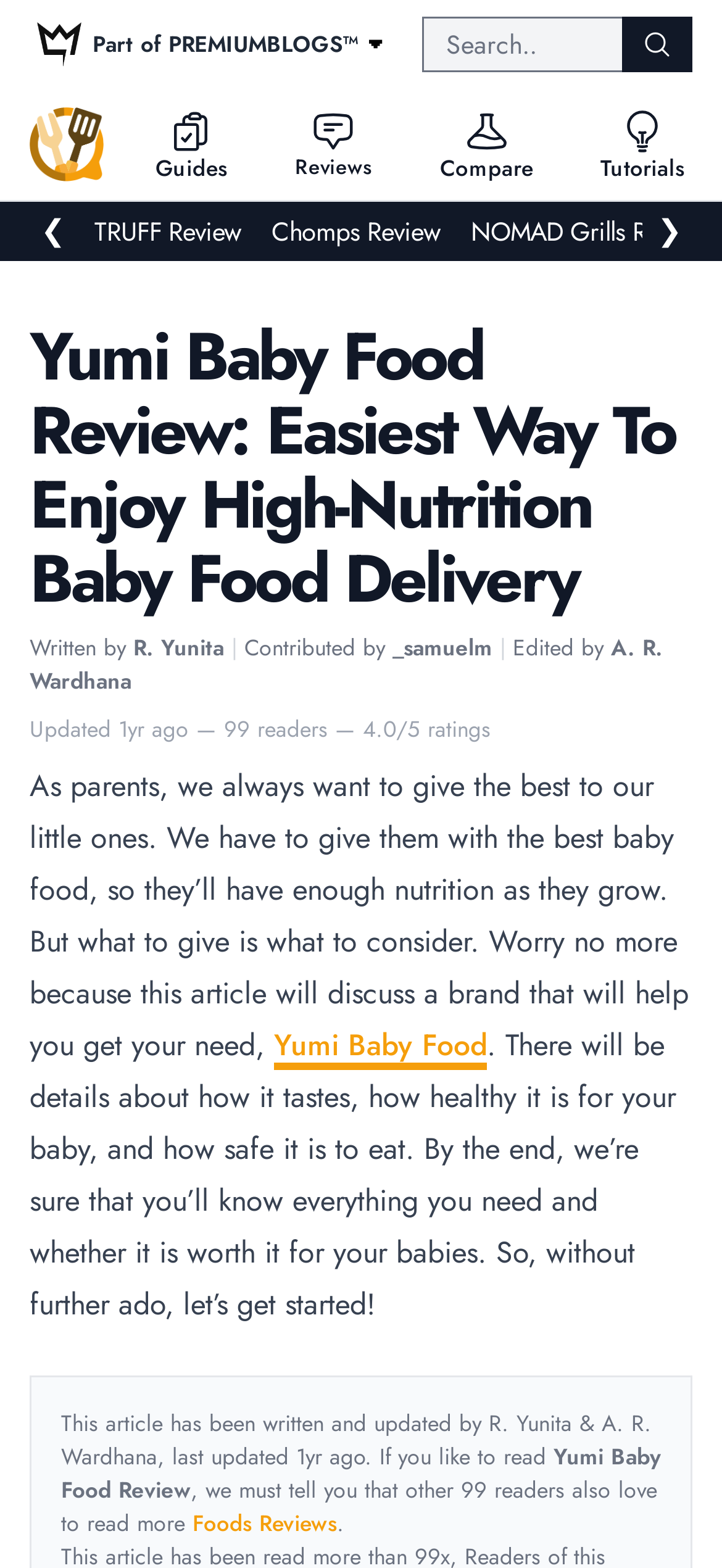Extract the main heading text from the webpage.

Yumi Baby Food Review: Easiest Way To Enjoy High-Nutrition Baby Food Delivery